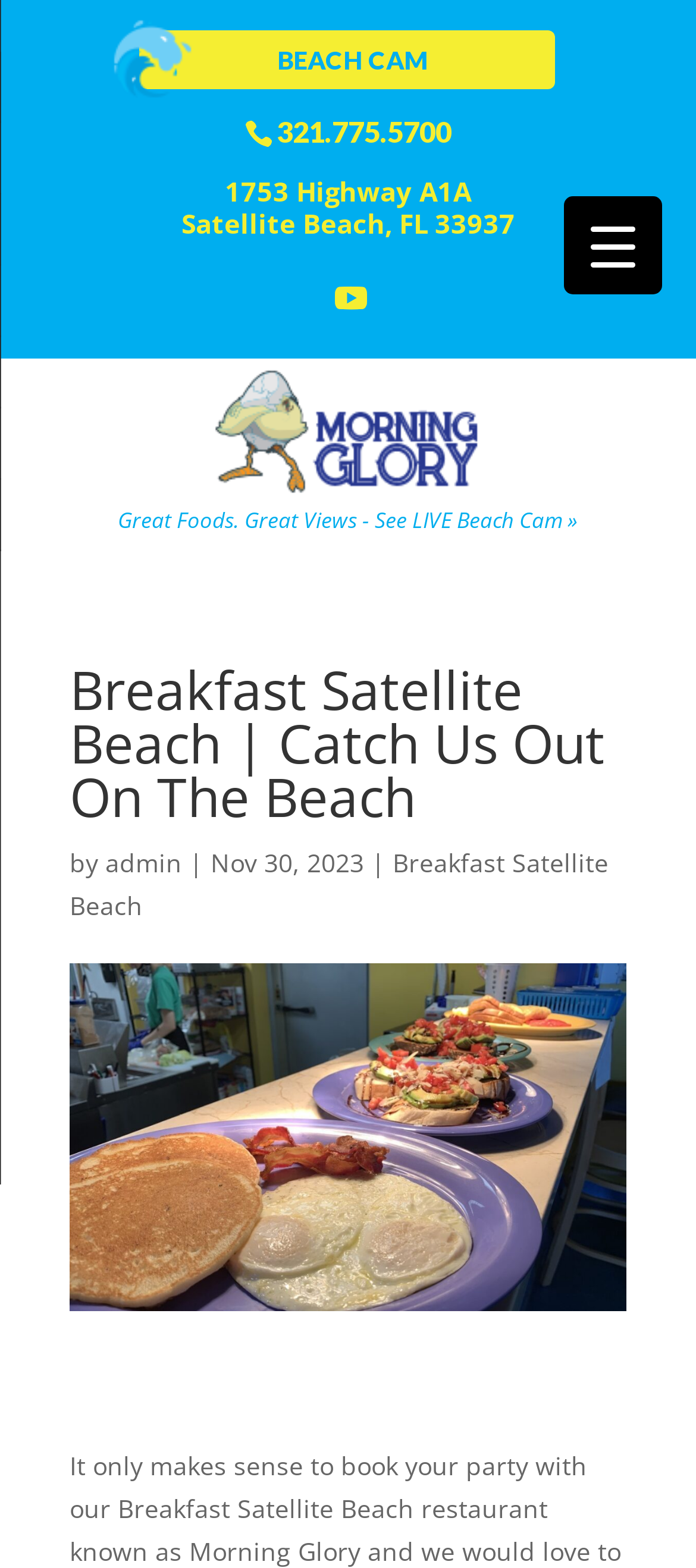Using details from the image, please answer the following question comprehensively:
What is the address of the breakfast location?

I found the answer by looking at the link element with the text '1753 Highway A1A Satellite Beach, FL 33937', which appears to be an address.